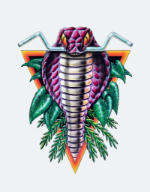Please answer the following question using a single word or phrase: What does the logo embody?

Sense of motion and adventure